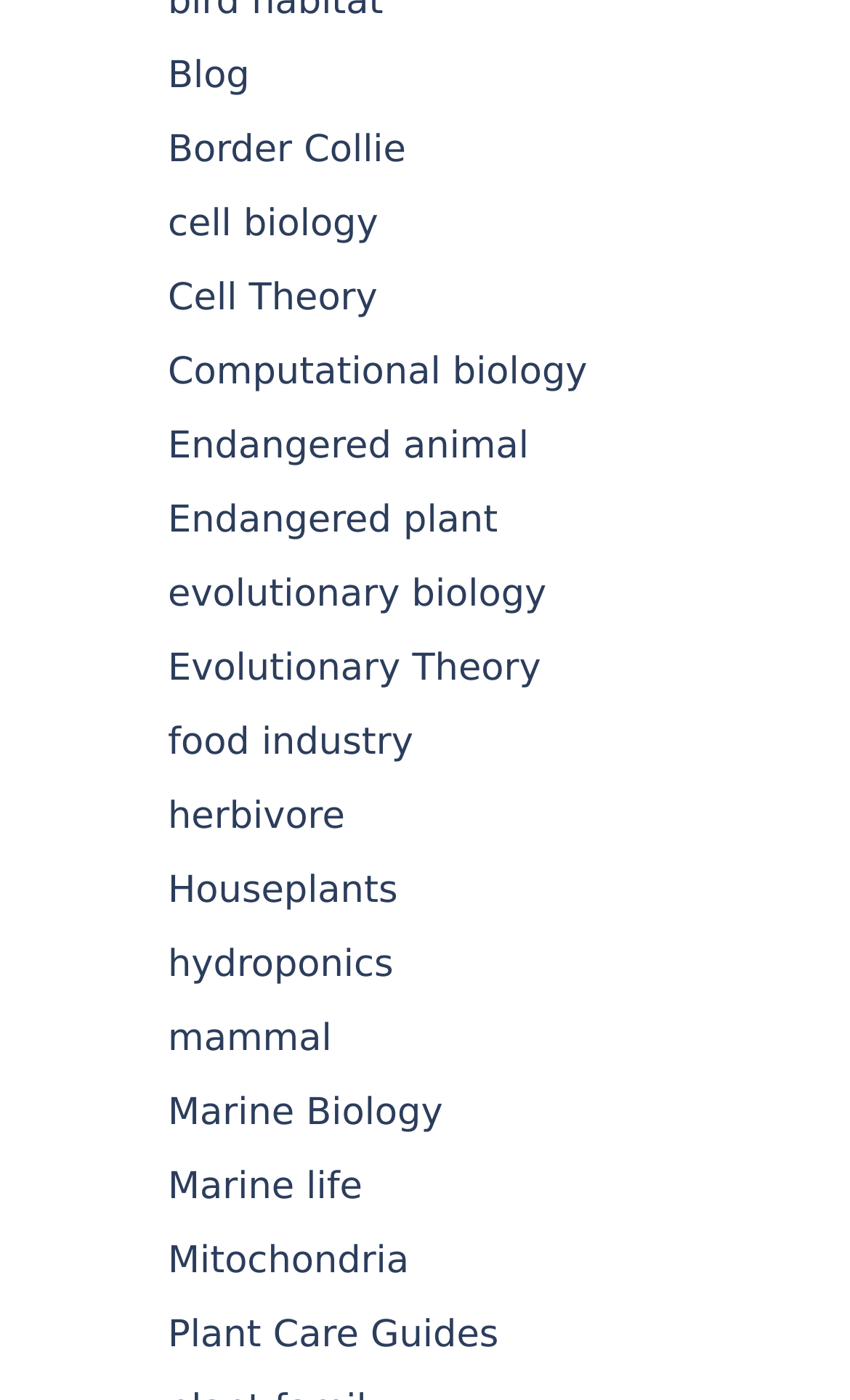Give a short answer using one word or phrase for the question:
How many links are related to biology?

7